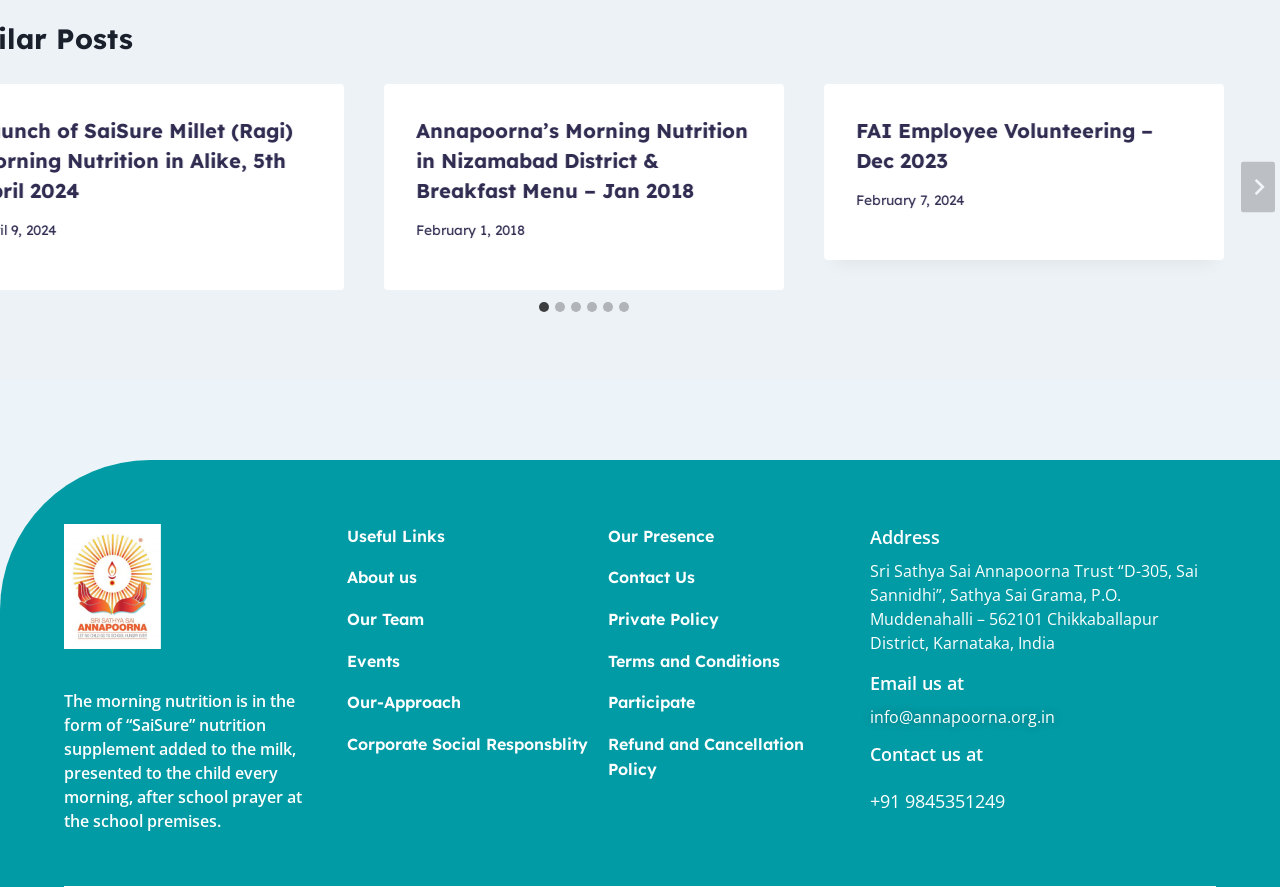Using the given description, provide the bounding box coordinates formatted as (top-left x, top-left y, bottom-right x, bottom-right y), with all values being floating point numbers between 0 and 1. Description: Events

[0.271, 0.731, 0.459, 0.76]